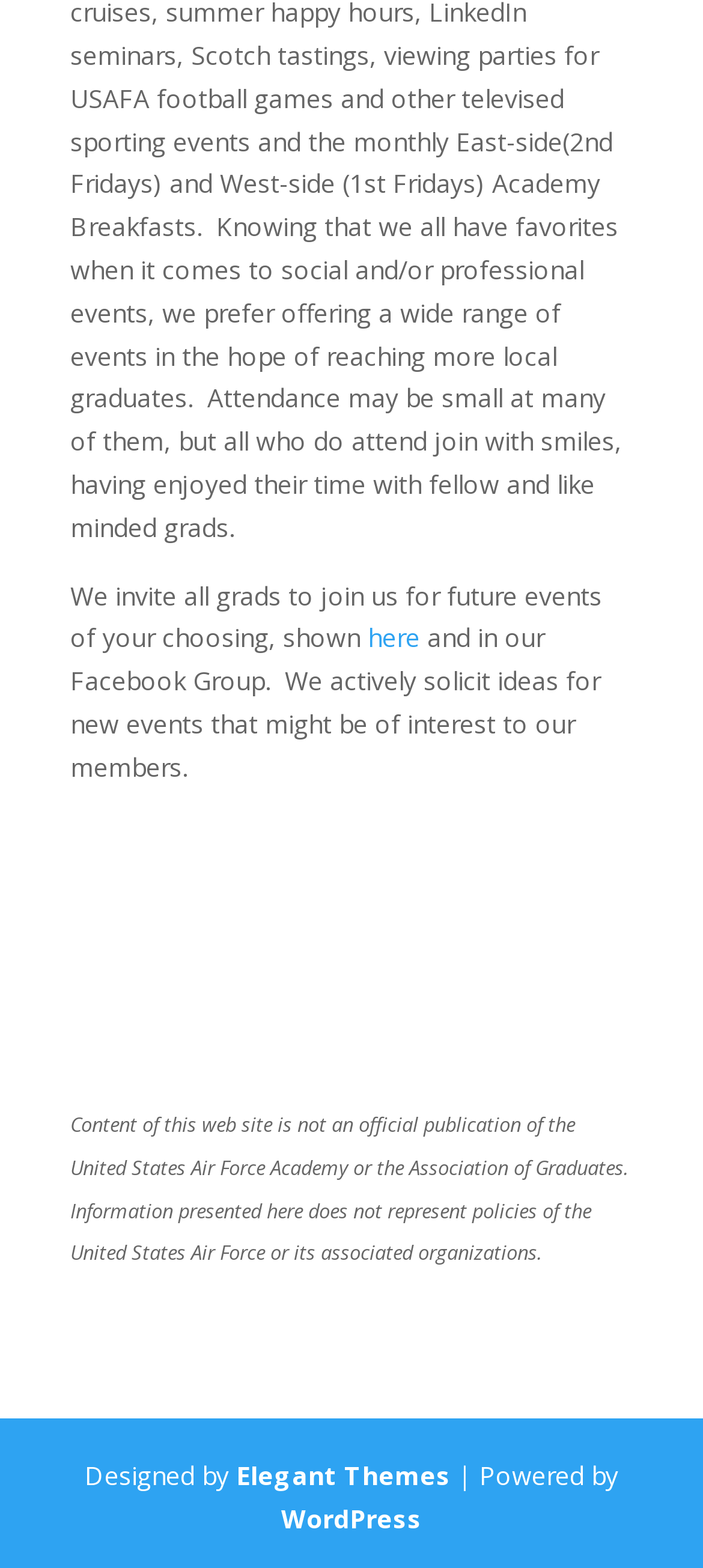Is the website an official publication?
Craft a detailed and extensive response to the question.

The website explicitly states that 'Content of this web site is not an official publication of the United States Air Force Academy or the Association of Graduates', indicating that it is not an official publication.